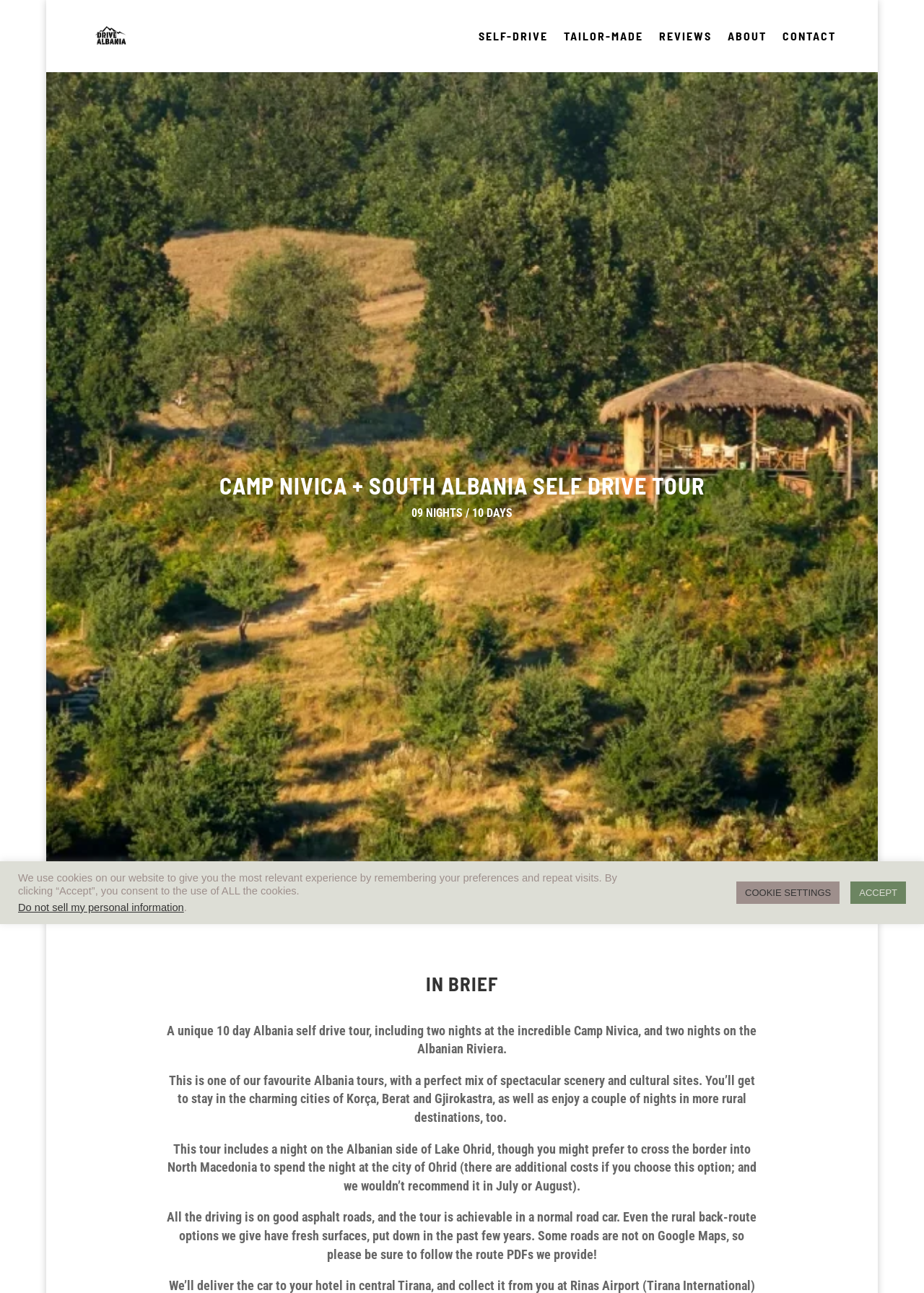Use a single word or phrase to answer the question:
How many nights are included in this tour?

09 nights